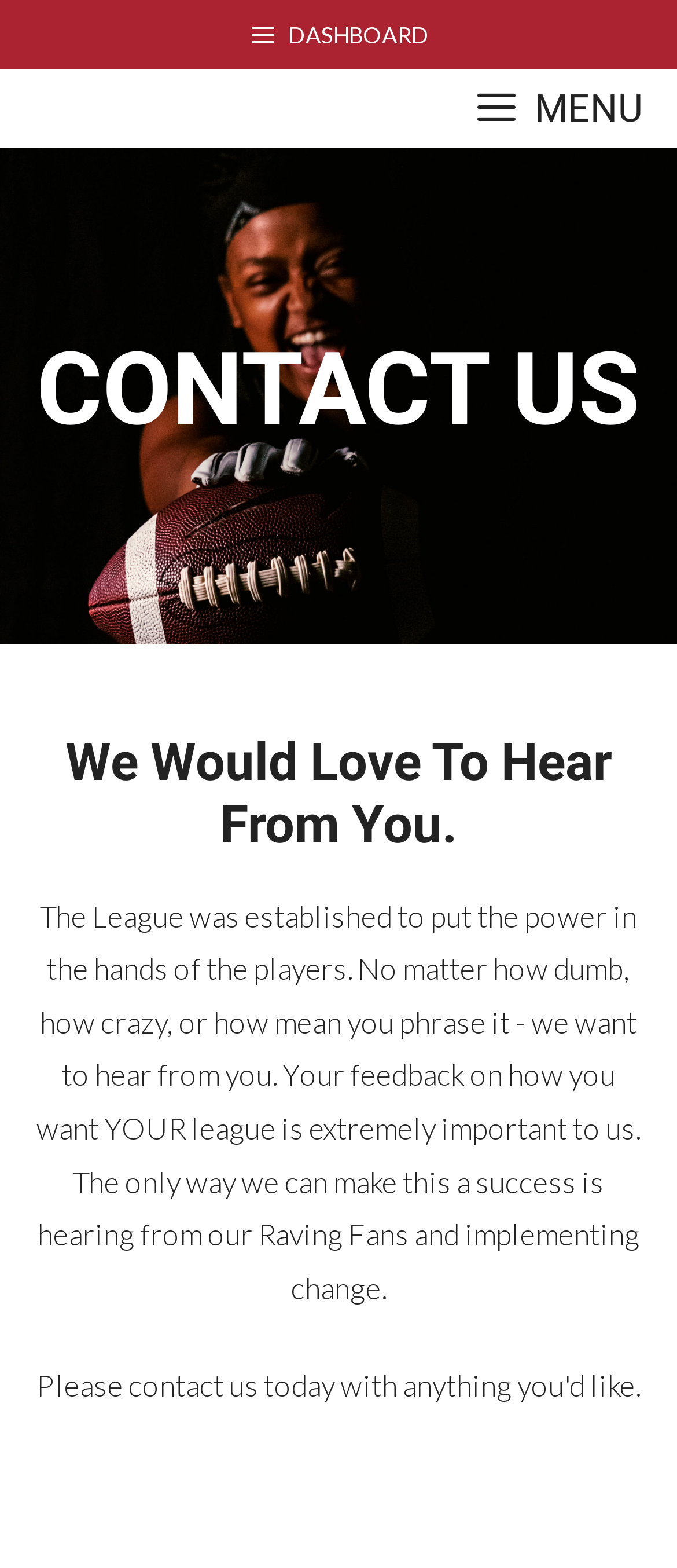Locate the bounding box coordinates for the element described below: "DASHBOARD". The coordinates must be four float values between 0 and 1, formatted as [left, top, right, bottom].

[0.0, 0.0, 1.0, 0.044]